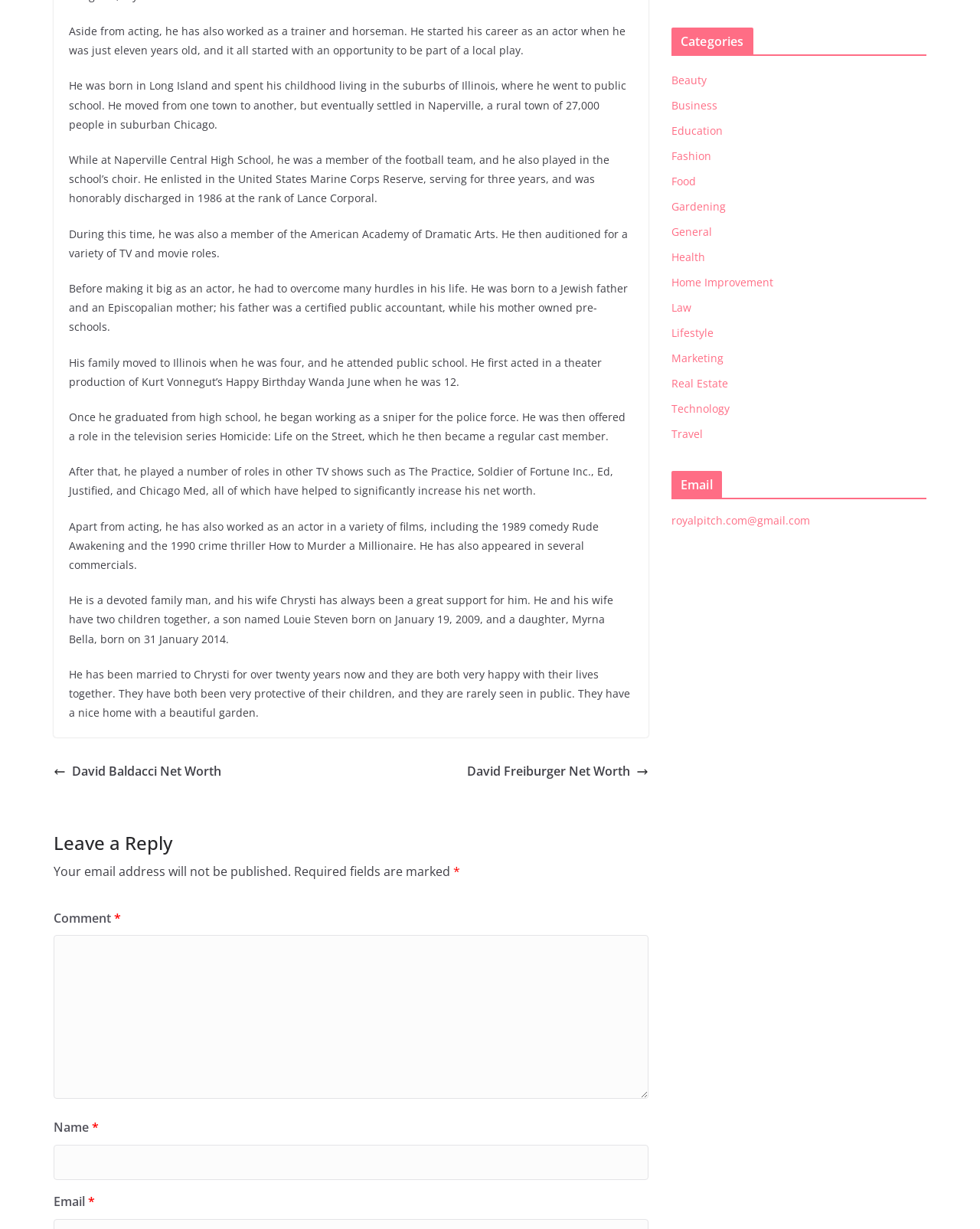Determine the bounding box coordinates (top-left x, top-left y, bottom-right x, bottom-right y) of the UI element described in the following text: Real Estate

[0.685, 0.306, 0.743, 0.318]